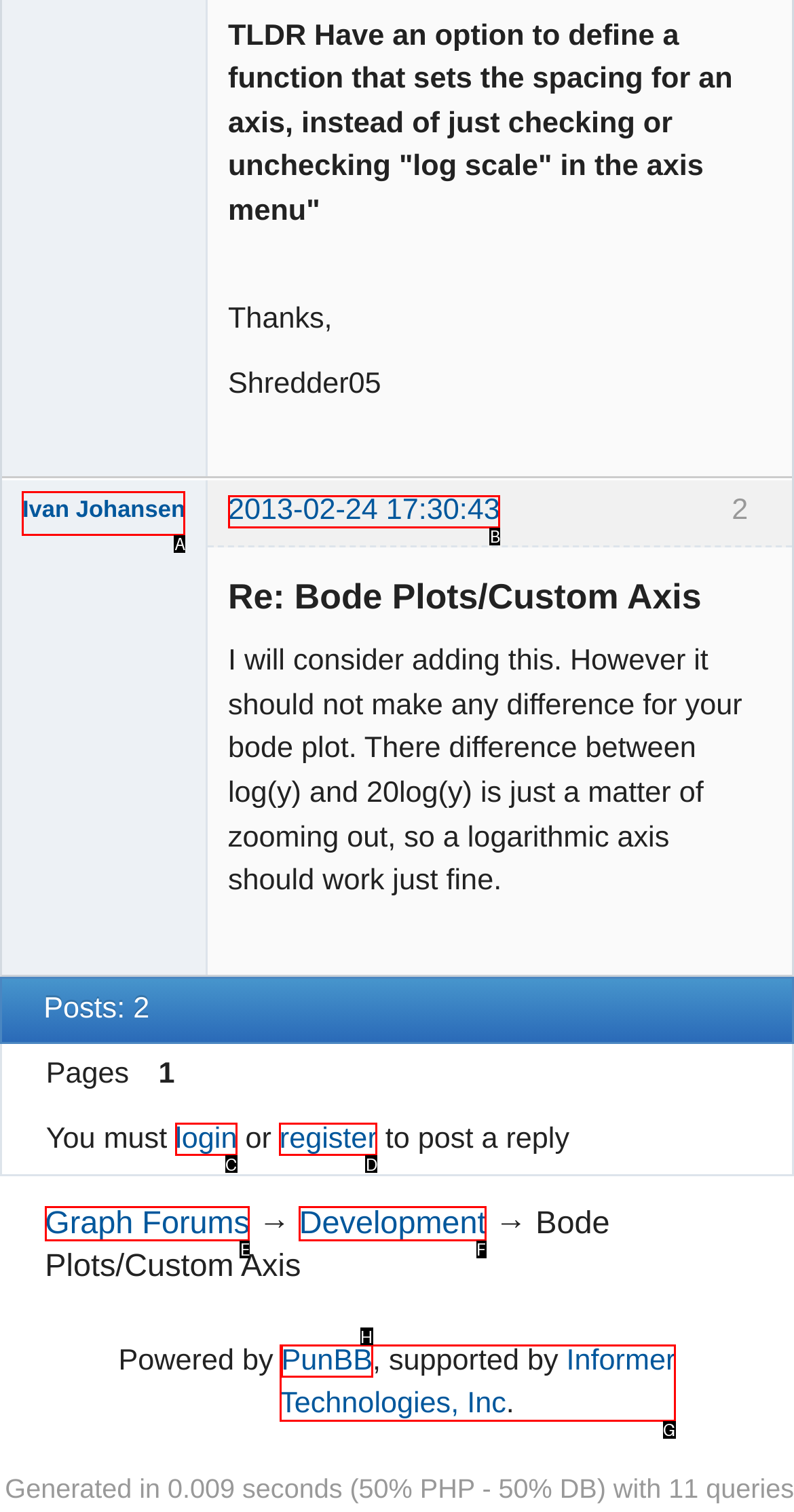Identify the correct choice to execute this task: View user profile
Respond with the letter corresponding to the right option from the available choices.

A